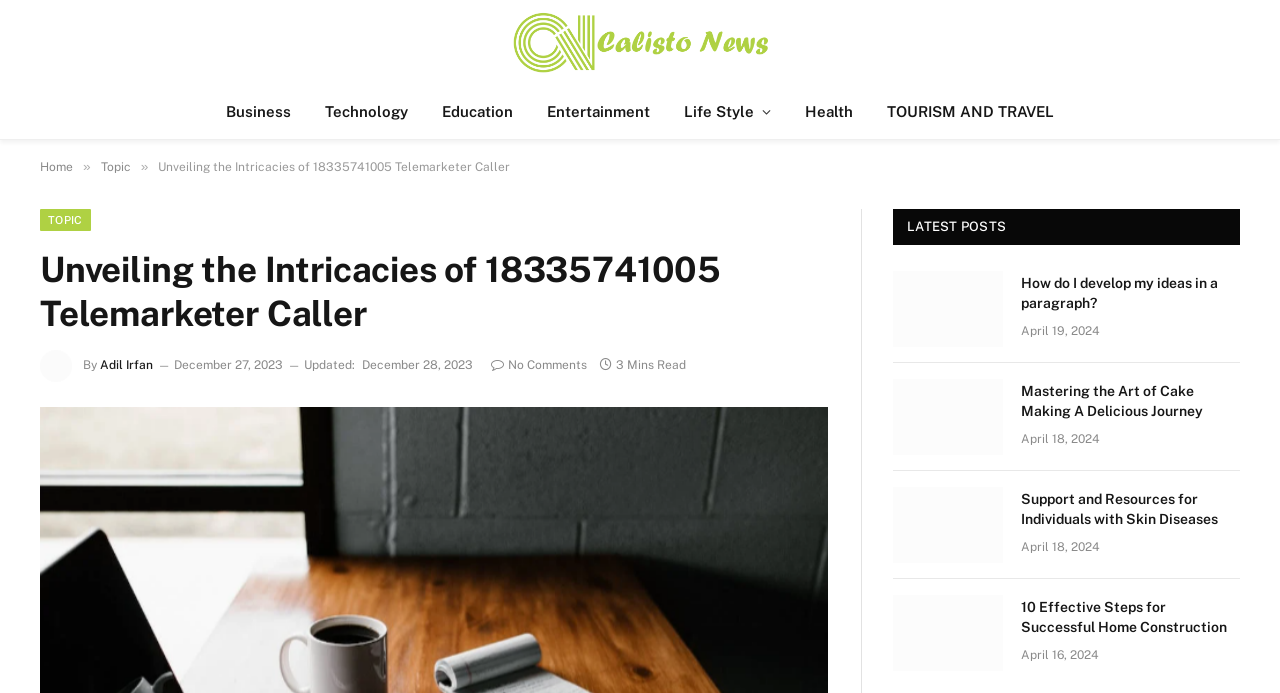Find and provide the bounding box coordinates for the UI element described with: "Home".

[0.031, 0.231, 0.057, 0.251]